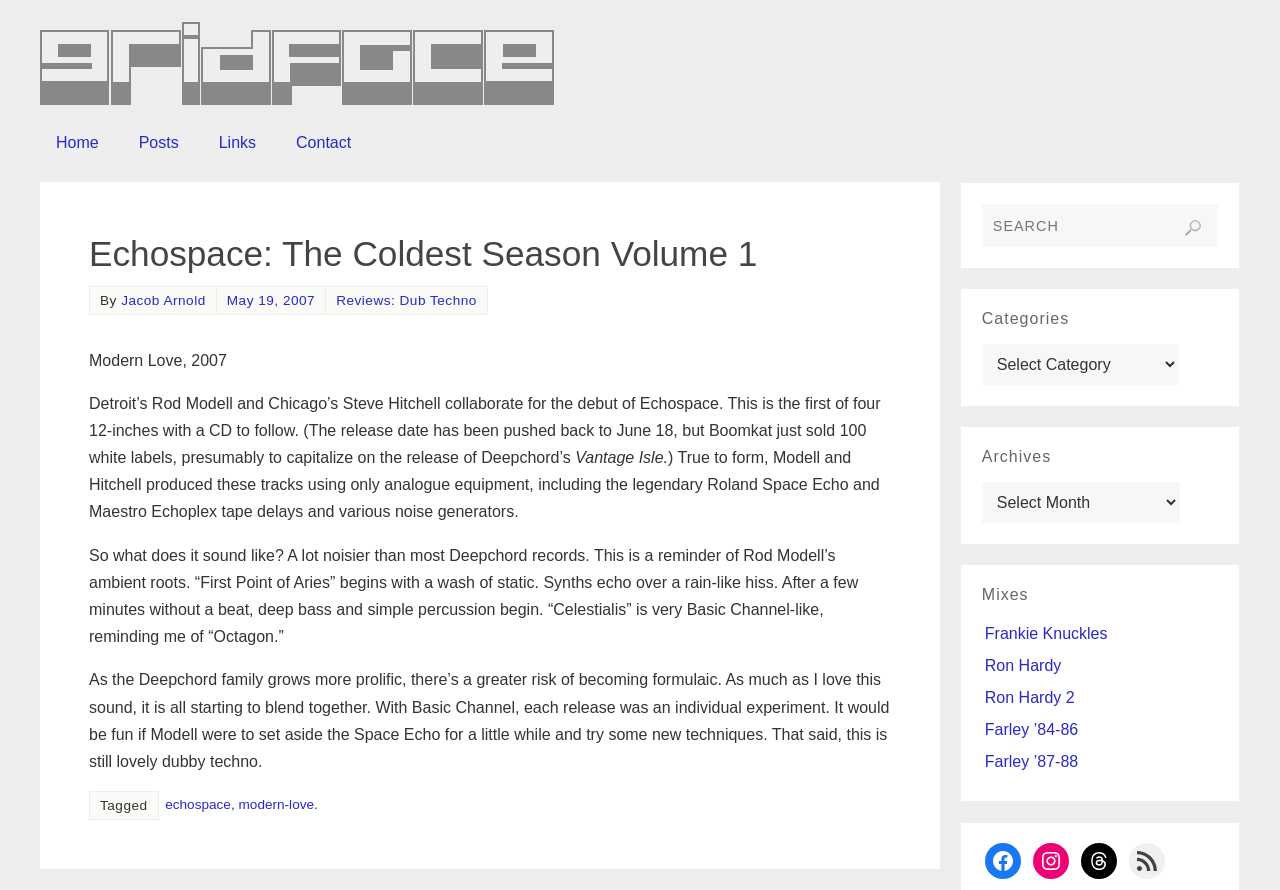Please identify the coordinates of the bounding box that should be clicked to fulfill this instruction: "View the 'Posts' page".

[0.096, 0.139, 0.152, 0.181]